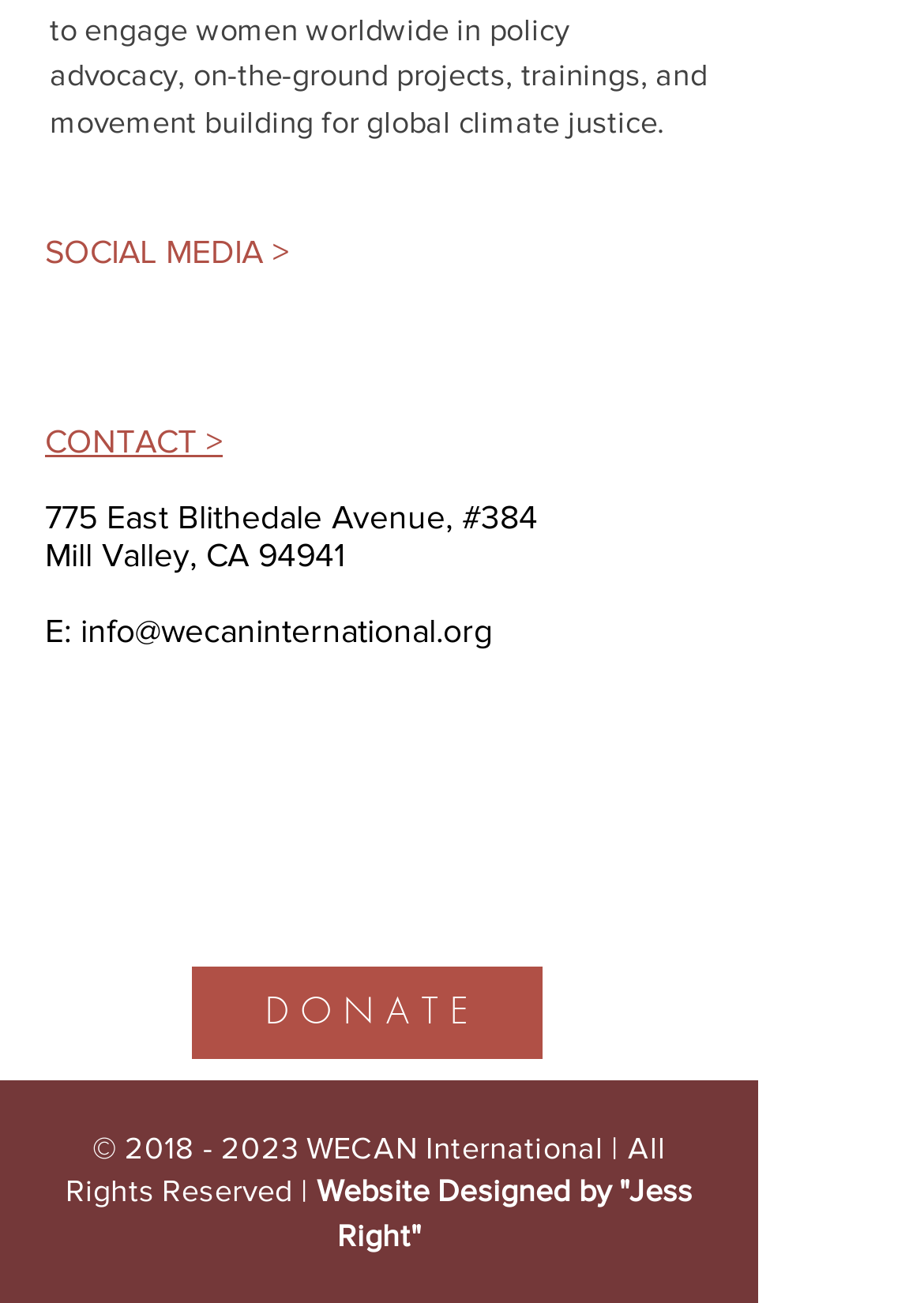What is the copyright year range of WECAN International's website?
Answer the question with a thorough and detailed explanation.

I found the copyright year range by looking at the link element with ID 269, which contains the year range as its text content.